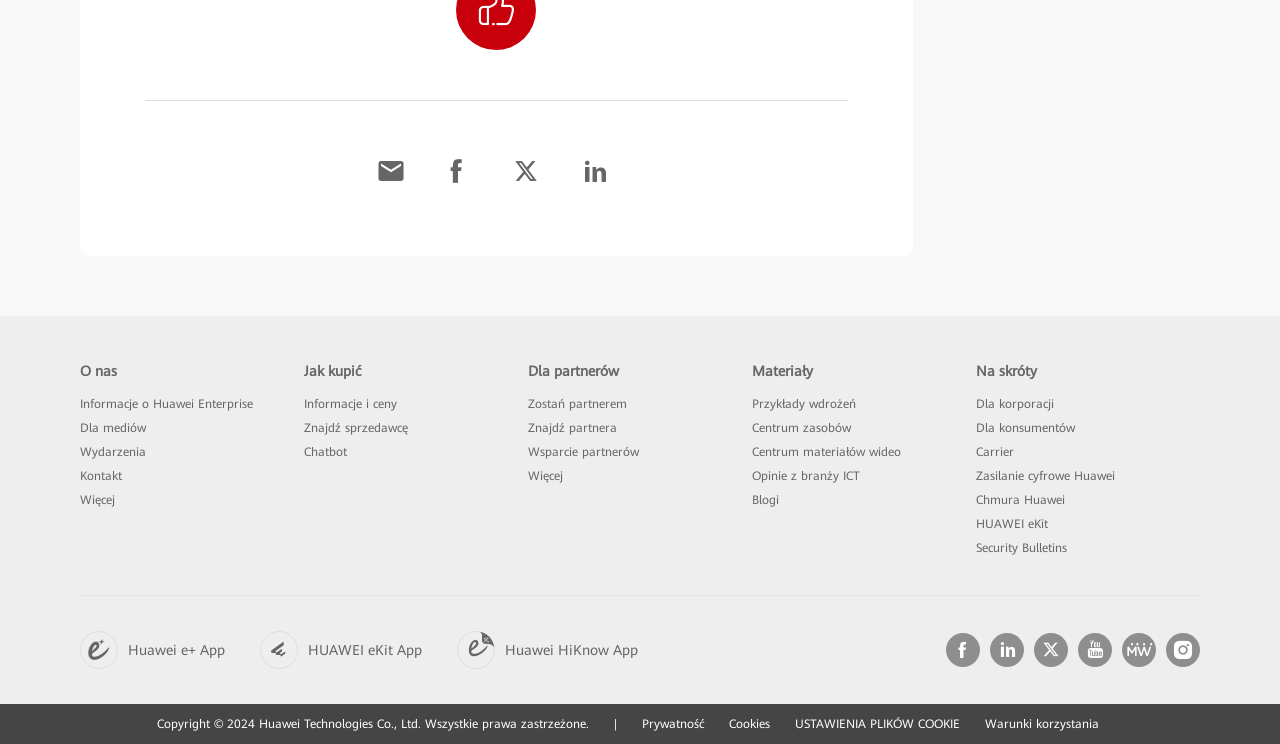Respond to the question with just a single word or phrase: 
How many sections are there in the main layout?

5